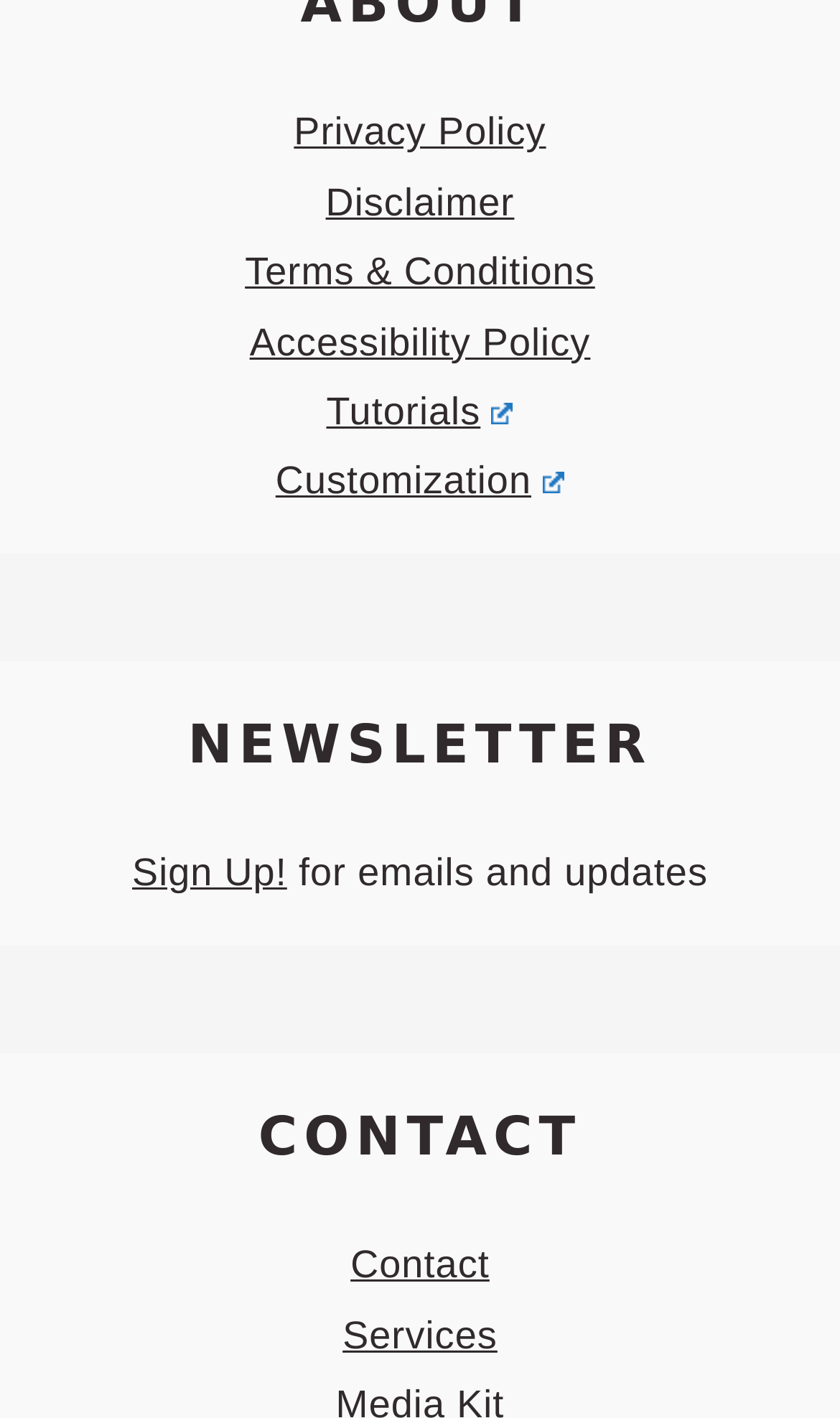Determine the bounding box coordinates of the element's region needed to click to follow the instruction: "Contact us". Provide these coordinates as four float numbers between 0 and 1, formatted as [left, top, right, bottom].

[0.417, 0.877, 0.583, 0.907]